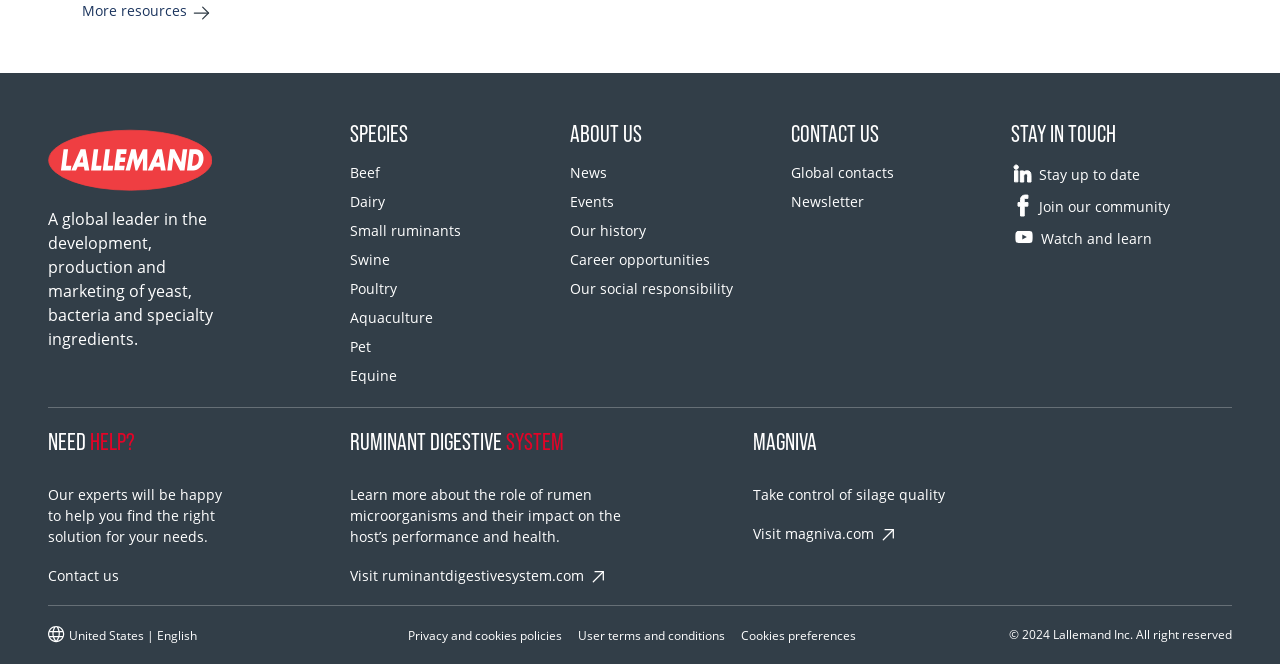Predict the bounding box of the UI element based on the description: "Our social responsibility". The coordinates should be four float numbers between 0 and 1, formatted as [left, top, right, bottom].

[0.446, 0.418, 0.577, 0.45]